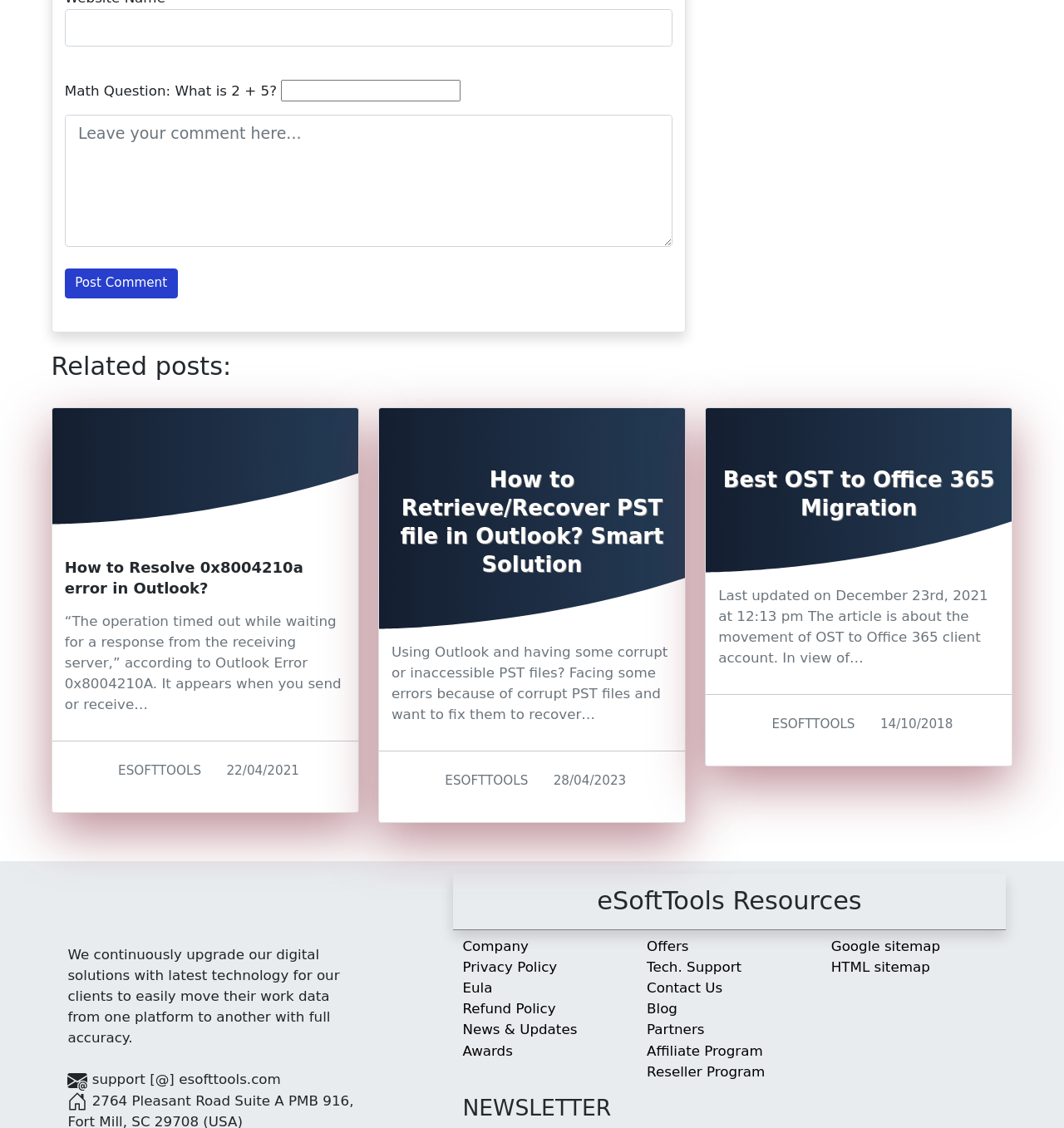Please identify the bounding box coordinates of the element's region that should be clicked to execute the following instruction: "Check the latest news and updates". The bounding box coordinates must be four float numbers between 0 and 1, i.e., [left, top, right, bottom].

[0.435, 0.905, 0.542, 0.92]